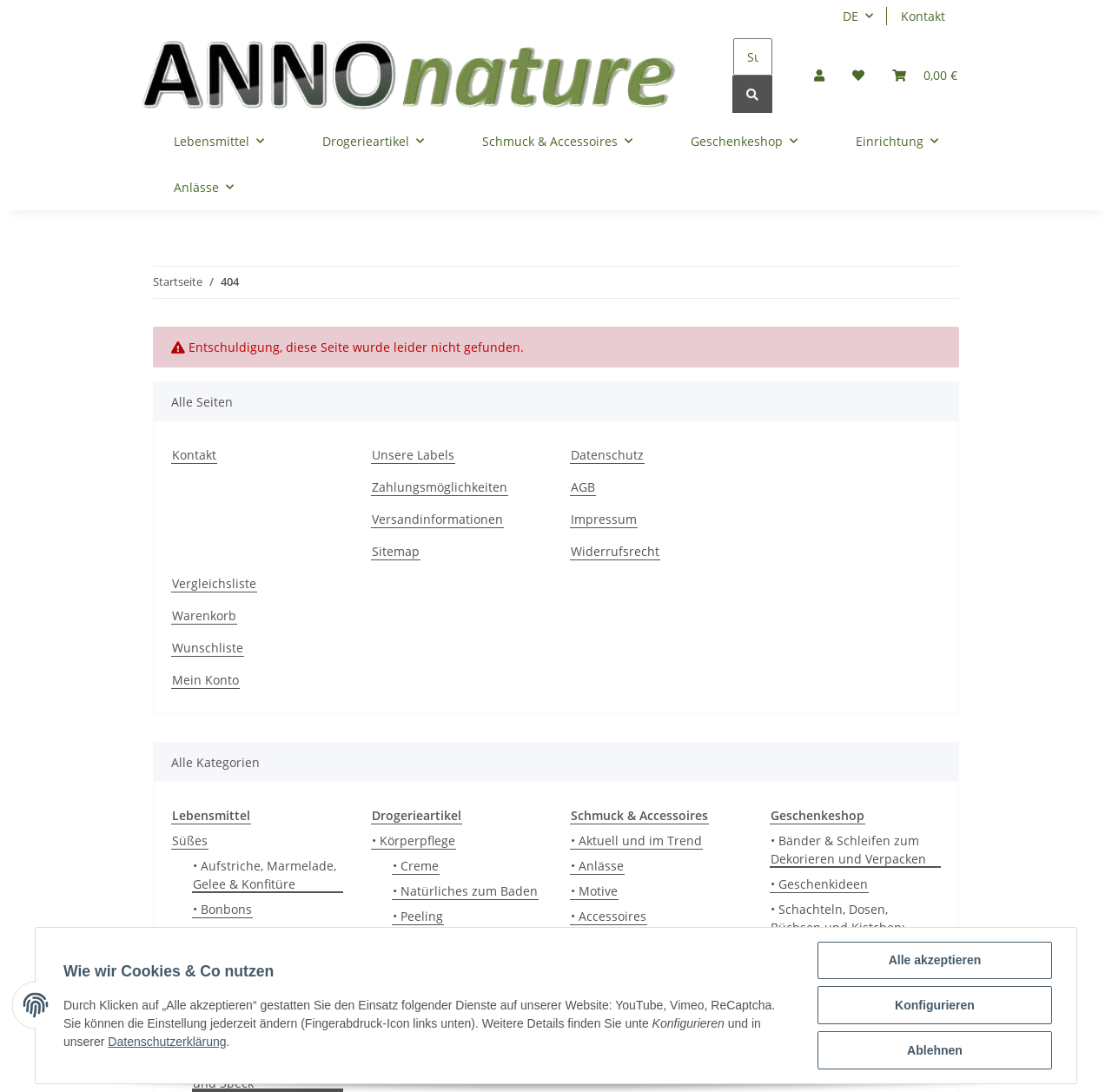Using details from the image, please answer the following question comprehensively:
What is the error message displayed on the webpage?

The error message is displayed in the middle of the webpage, and it translates to 'Sorry, this page was not found.' in English. This suggests that the user has navigated to a page that does not exist on the website.